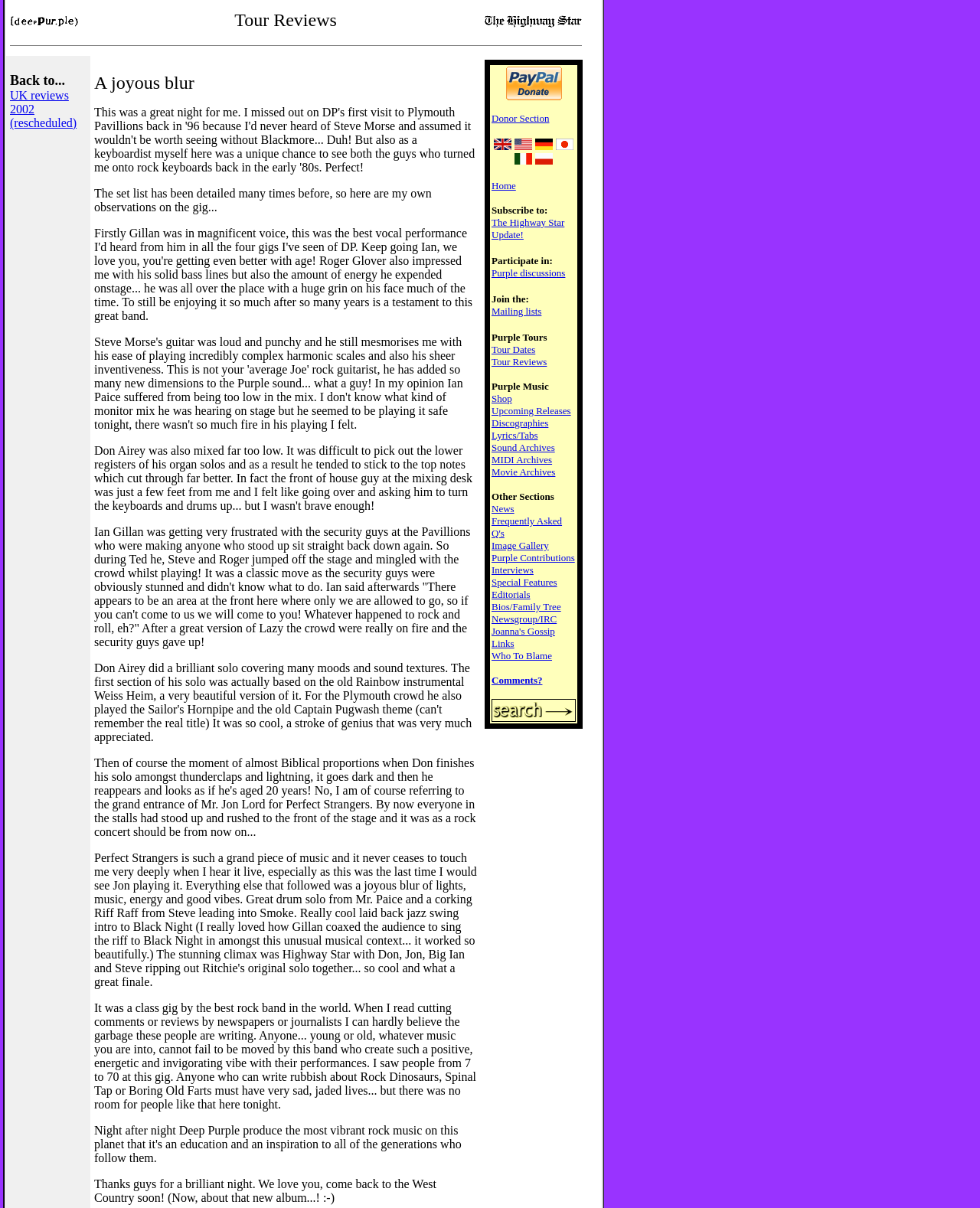Find and provide the bounding box coordinates for the UI element described here: "The Highway Star Update!". The coordinates should be given as four float numbers between 0 and 1: [left, top, right, bottom].

[0.502, 0.179, 0.576, 0.199]